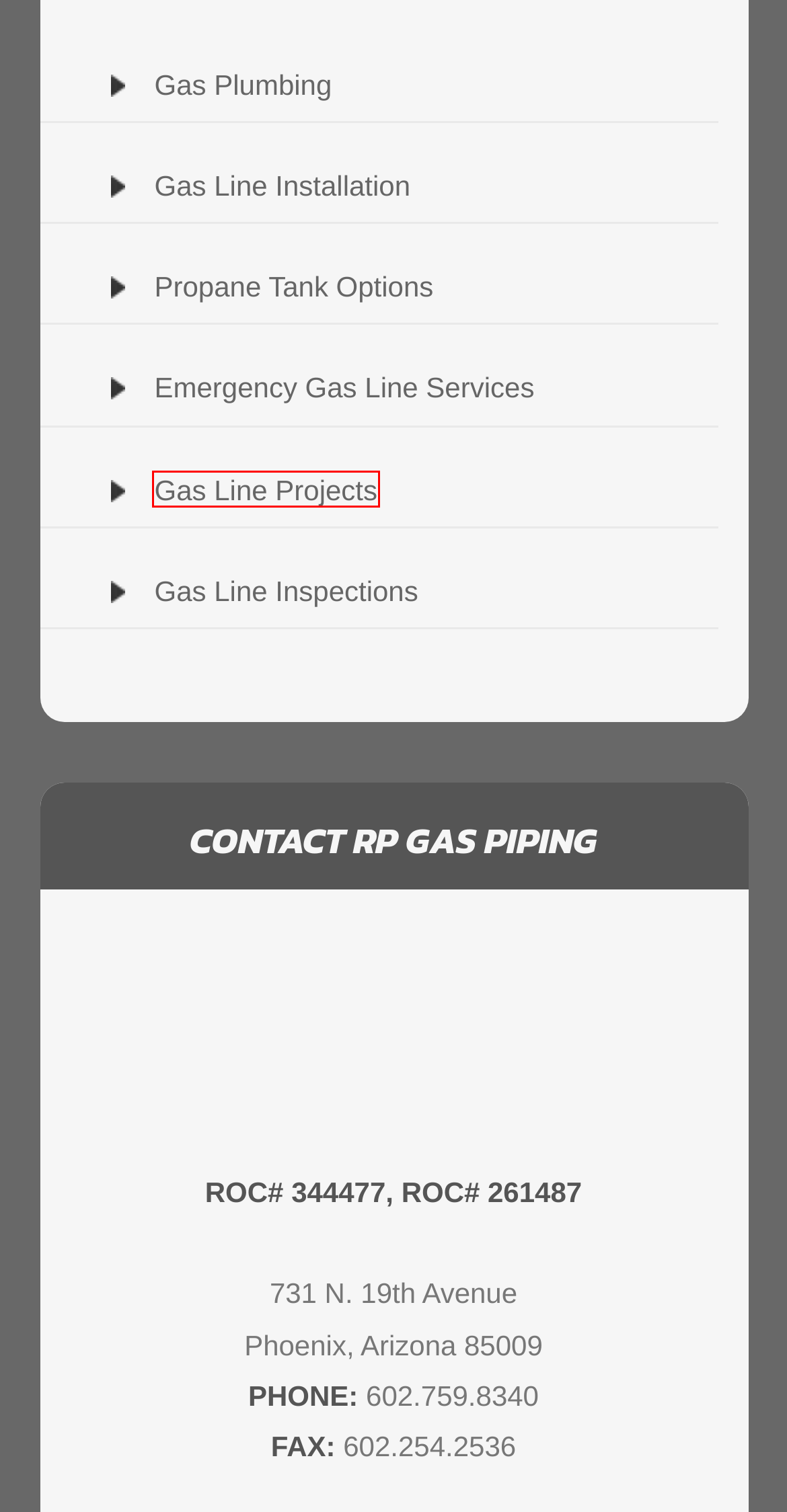Look at the screenshot of the webpage and find the element within the red bounding box. Choose the webpage description that best fits the new webpage that will appear after clicking the element. Here are the candidates:
A. Request Online Estimate | RP Gas Piping, Inc.
B. Emergency Natural Gas Service | Emergency Gas Line Repair AZ
C. RP Gas Piping Arizona: Natural Gas Pipe Installation Phoenix
D. Gas Line Services Phoenix AZ | Gas Line Installation Repair
E. Privacy Policy Statement | RP Gas Piping, Inc.
F. Natural Gas Plumbing Phoenix | Gas Plumber Installer AZ
G. Request Inspection Service | RP Gas Piping, Inc.
H. Natural Gas Line Projects | Previous Gas Propane Projects

H